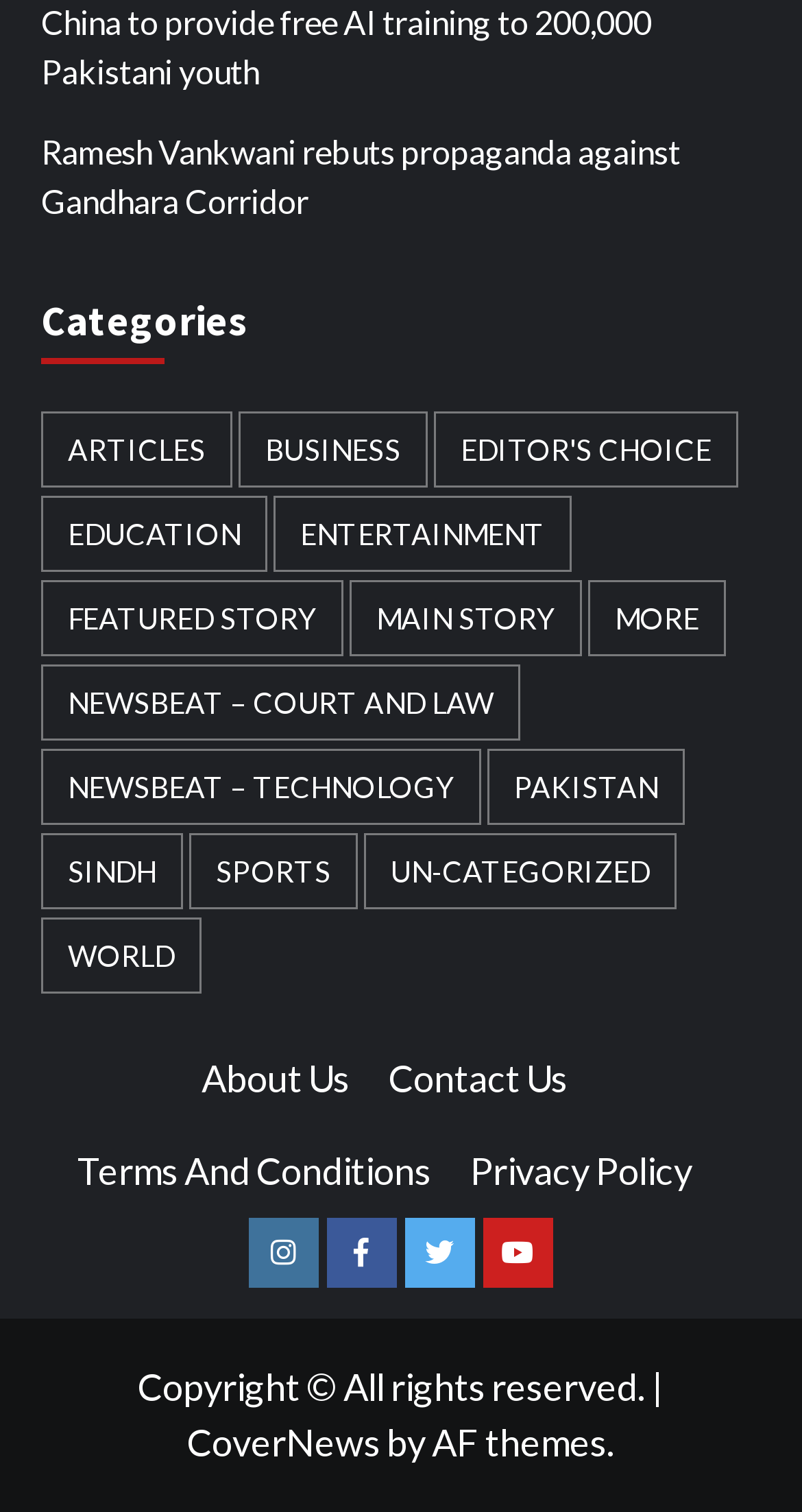How many social media links are there?
Look at the screenshot and give a one-word or phrase answer.

4